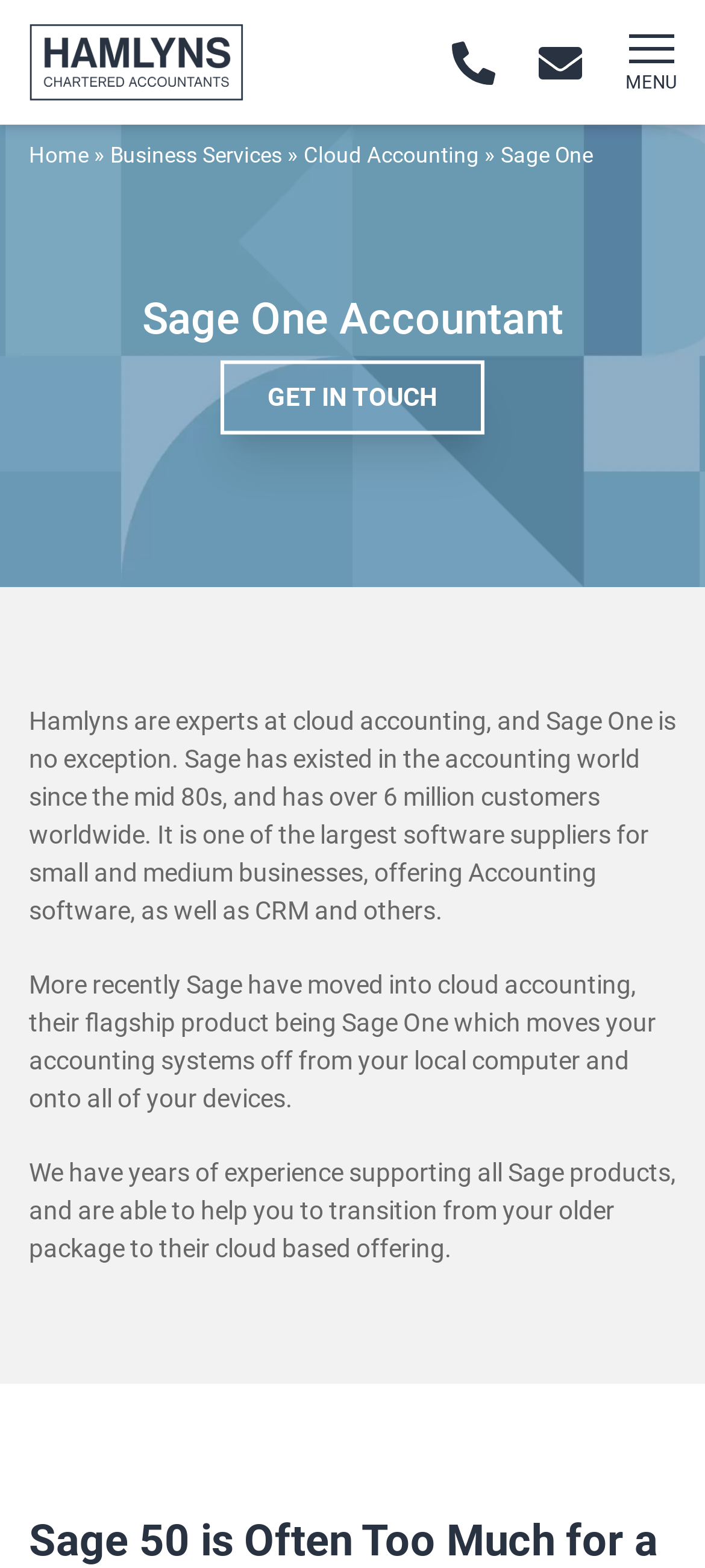Extract the main heading from the webpage content.

Sage One Accountant